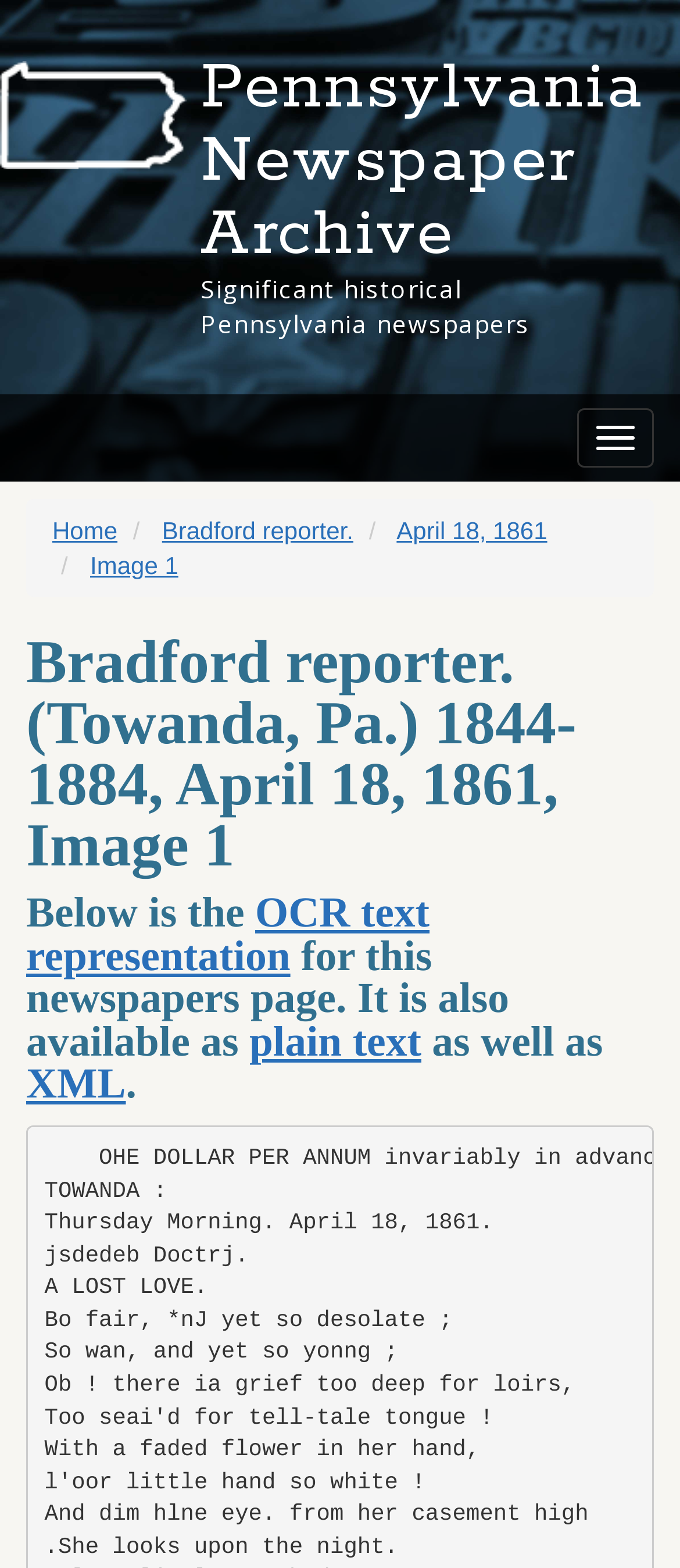Refer to the image and provide an in-depth answer to the question: 
What is the purpose of the 'Toggle navigation' button?

I found a button element with the text 'Toggle navigation' at coordinates [0.849, 0.26, 0.962, 0.298], which implies that it is used to navigate the website, possibly to access different sections or pages.